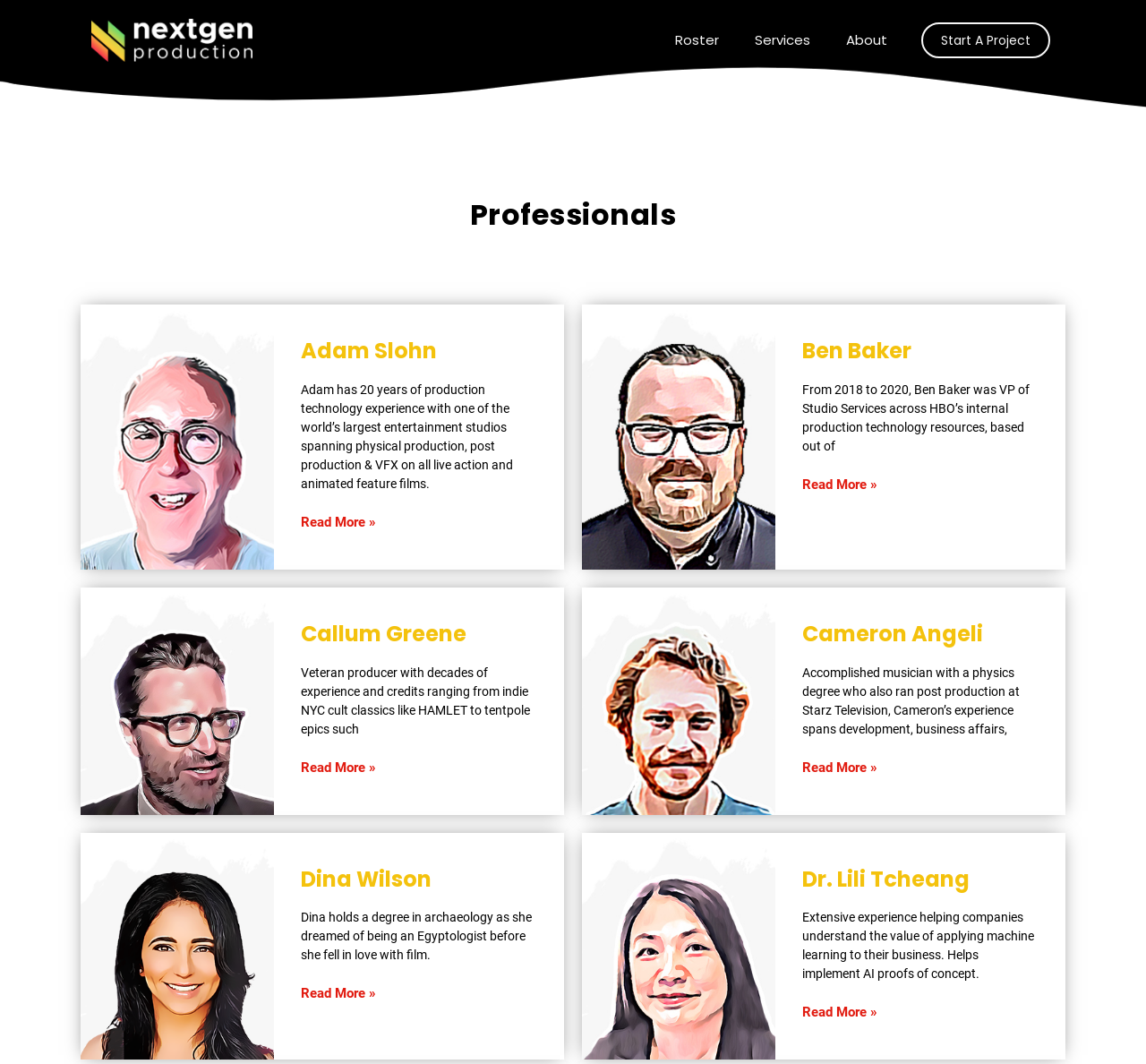Specify the bounding box coordinates of the region I need to click to perform the following instruction: "Explore the services offered". The coordinates must be four float numbers in the range of 0 to 1, i.e., [left, top, right, bottom].

[0.643, 0.019, 0.723, 0.056]